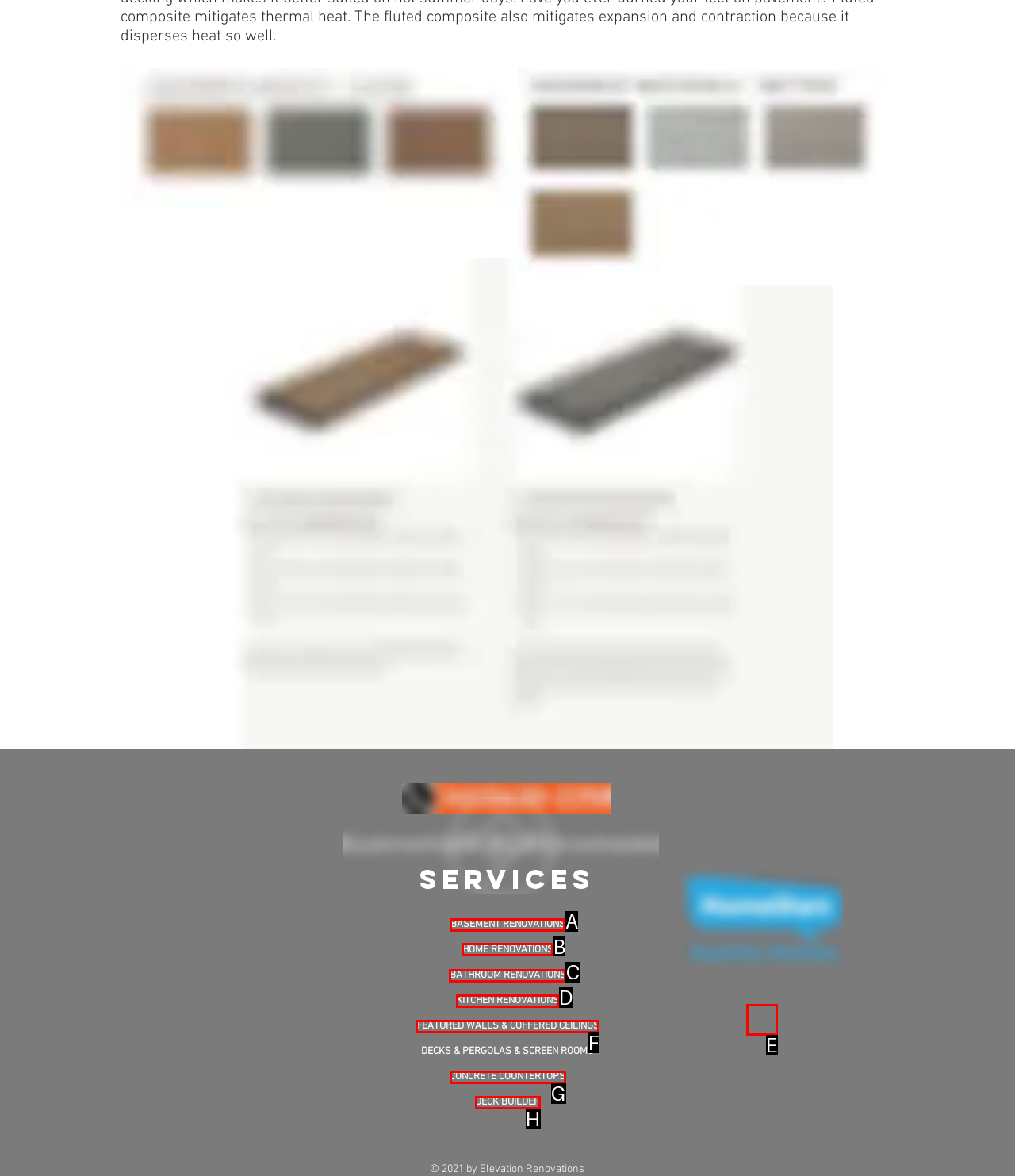Tell me the letter of the UI element I should click to accomplish the task: Click the 'HOME RENOVATIONS' link based on the choices provided in the screenshot.

B